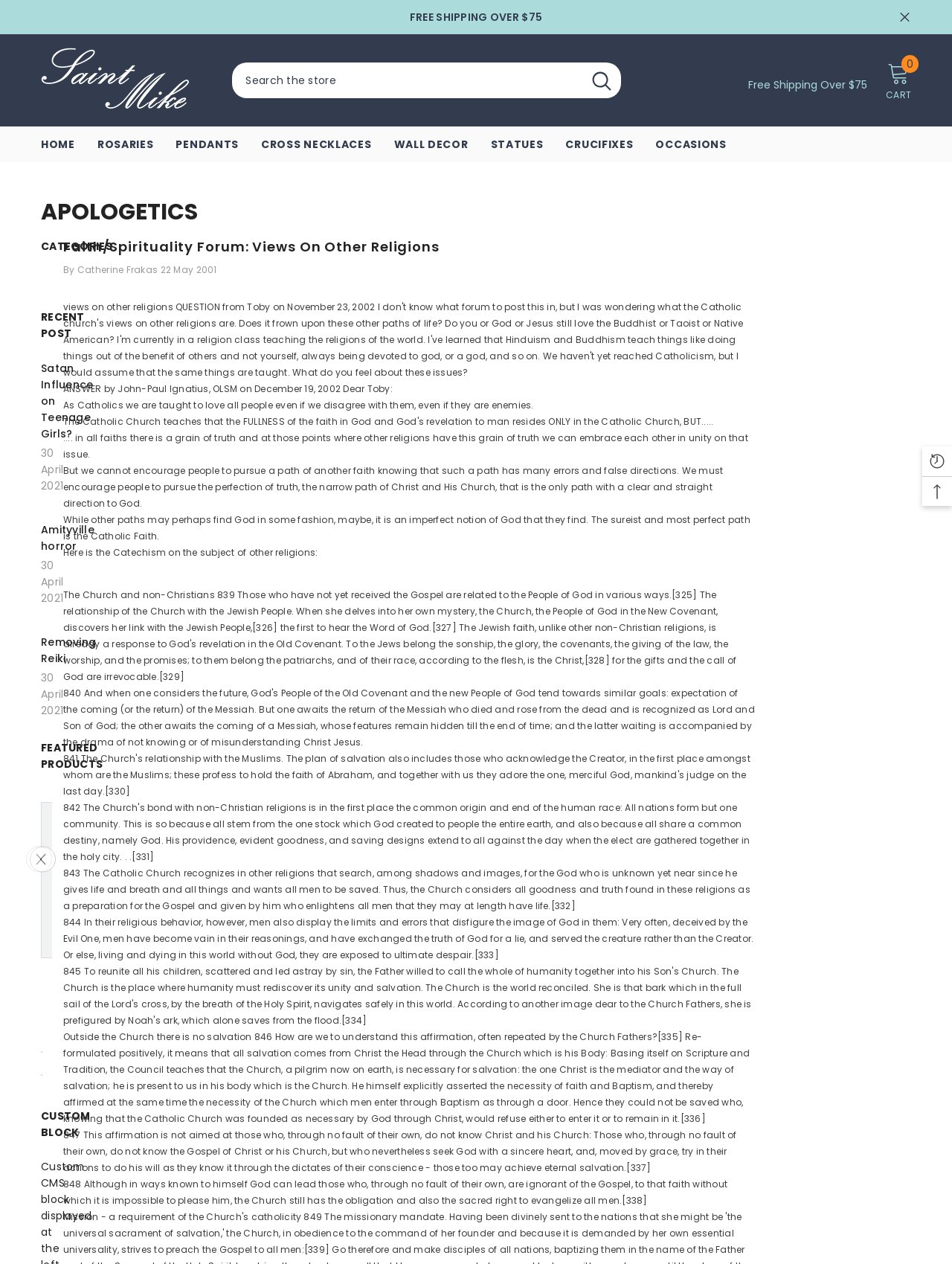Please identify the bounding box coordinates of where to click in order to follow the instruction: "Contact via email".

None